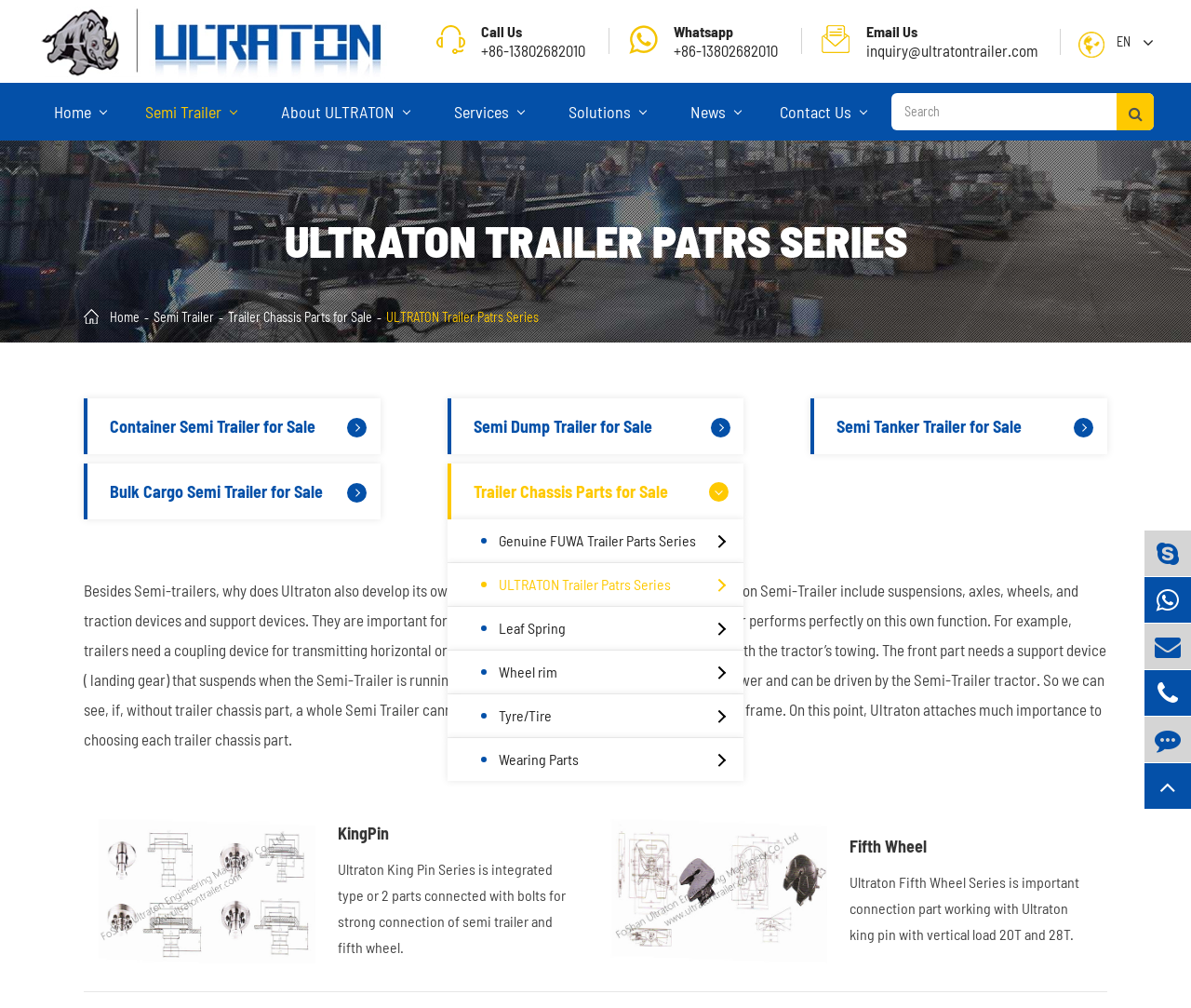Answer in one word or a short phrase: 
What is the company name of the website?

Foshan Ultraton Engineering Machinery Co., Ltd.